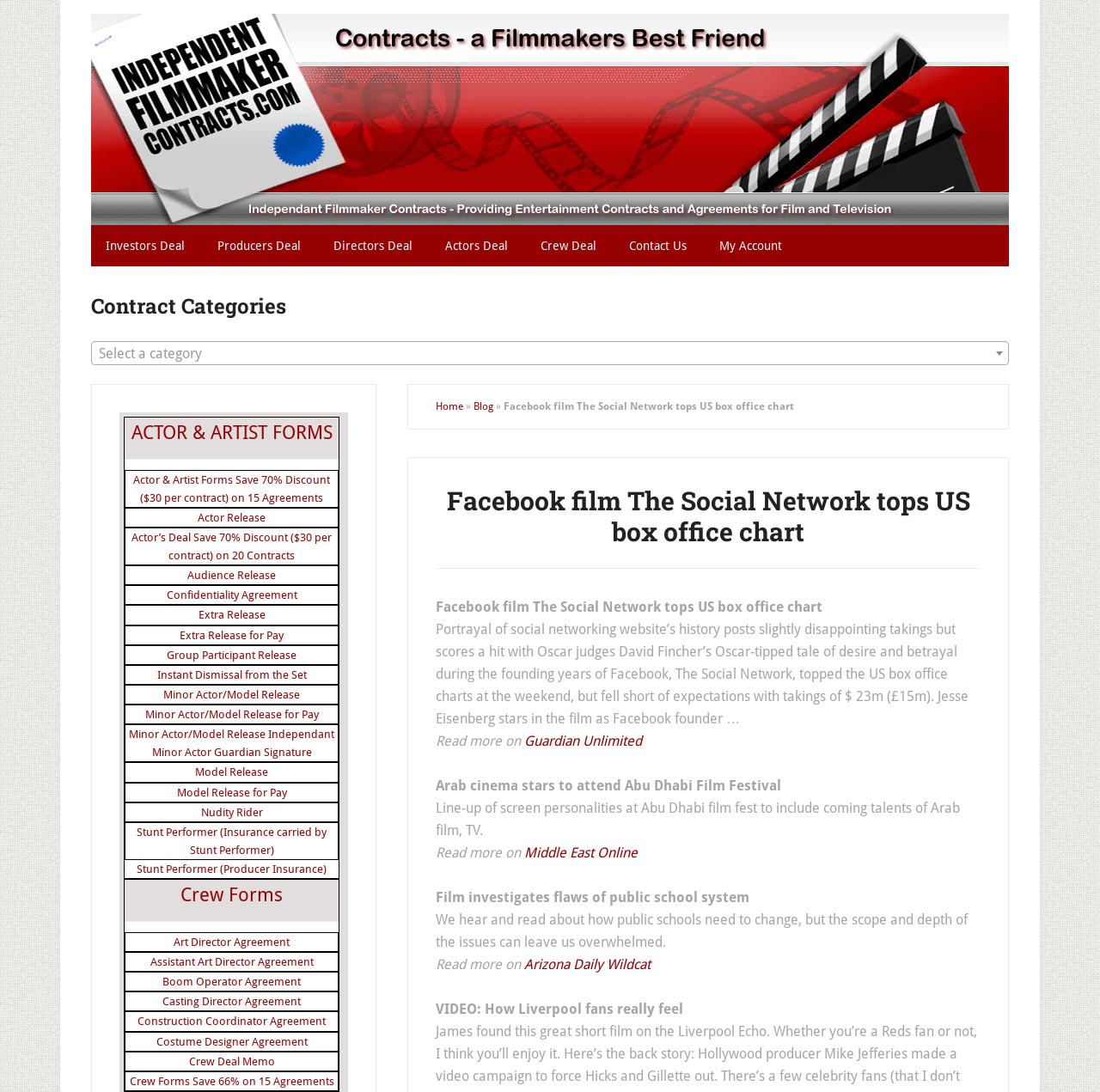Please reply to the following question using a single word or phrase: 
What is the purpose of the combobox on the webpage?

Select a category